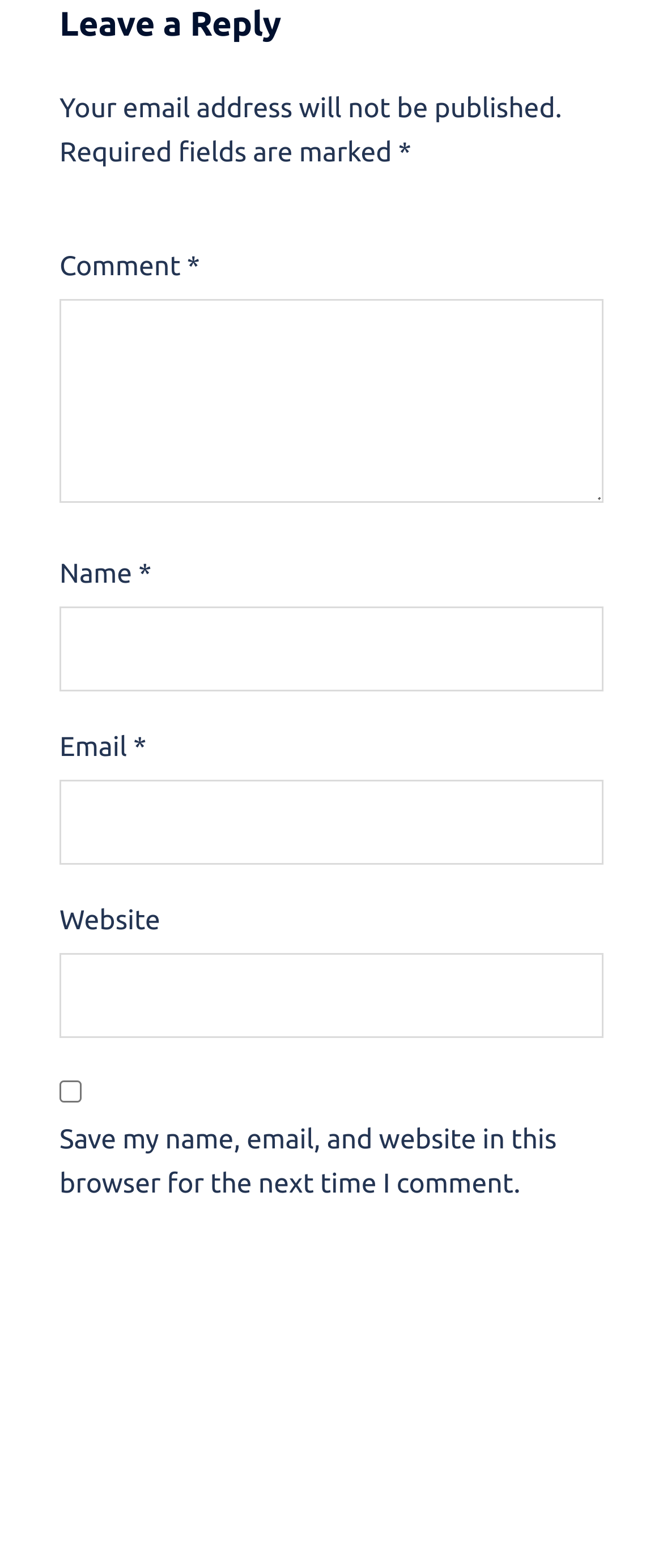Please give a succinct answer using a single word or phrase:
What is the purpose of the 'Email' textbox?

Enter email address